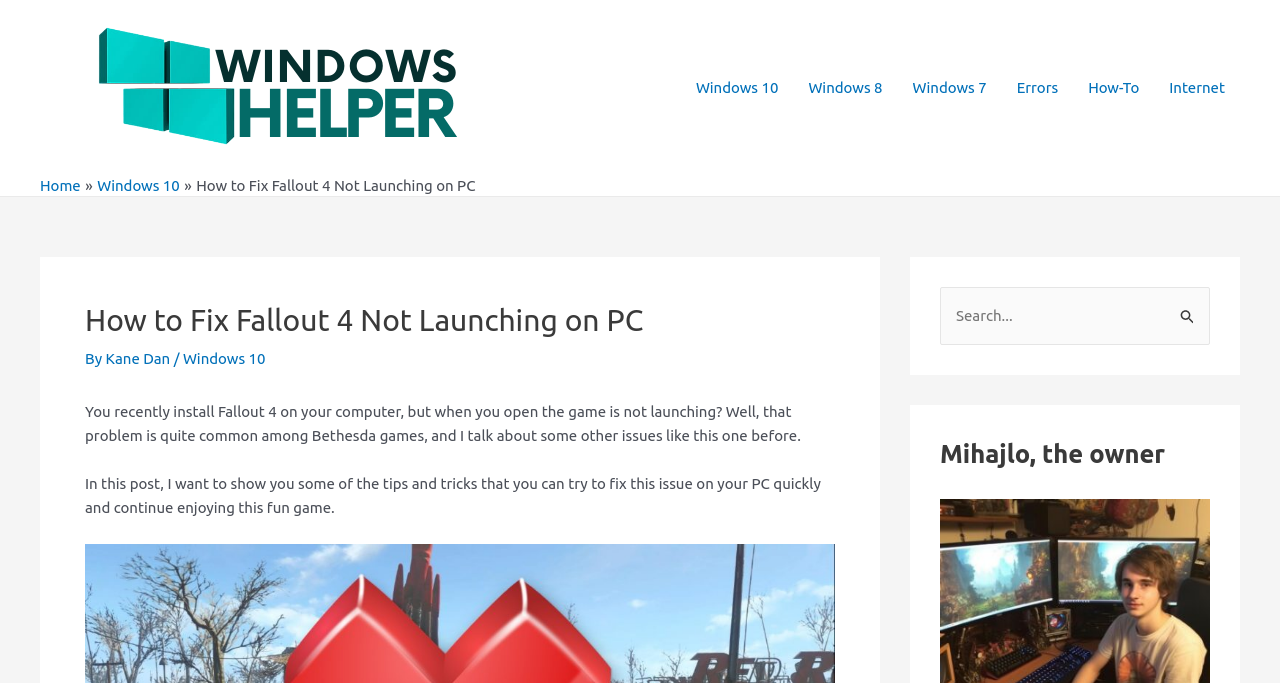What is the text of the webpage's headline?

How to Fix Fallout 4 Not Launching on PC